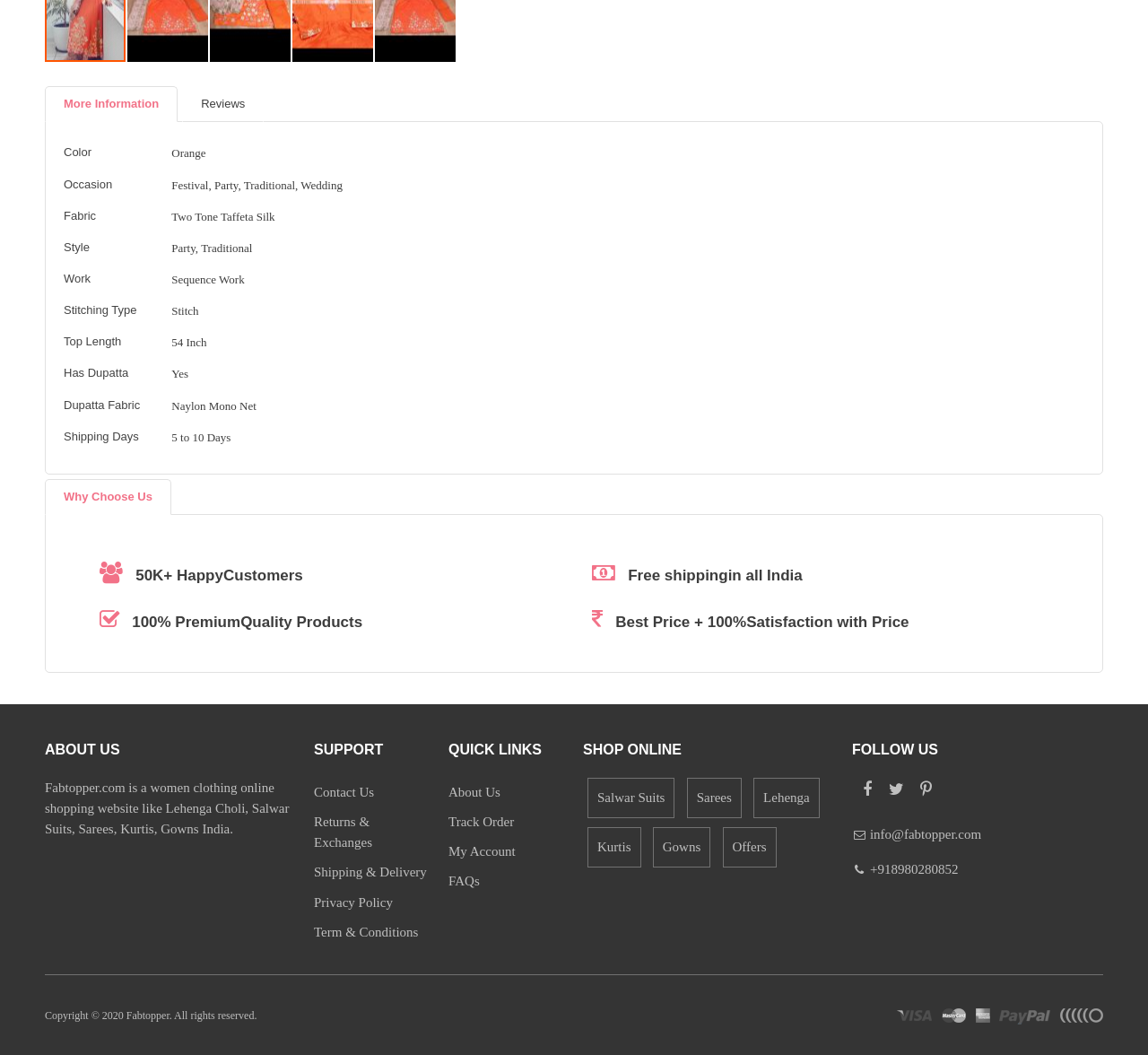What is the website's social media platform?
Provide a short answer using one word or a brief phrase based on the image.

Facebook